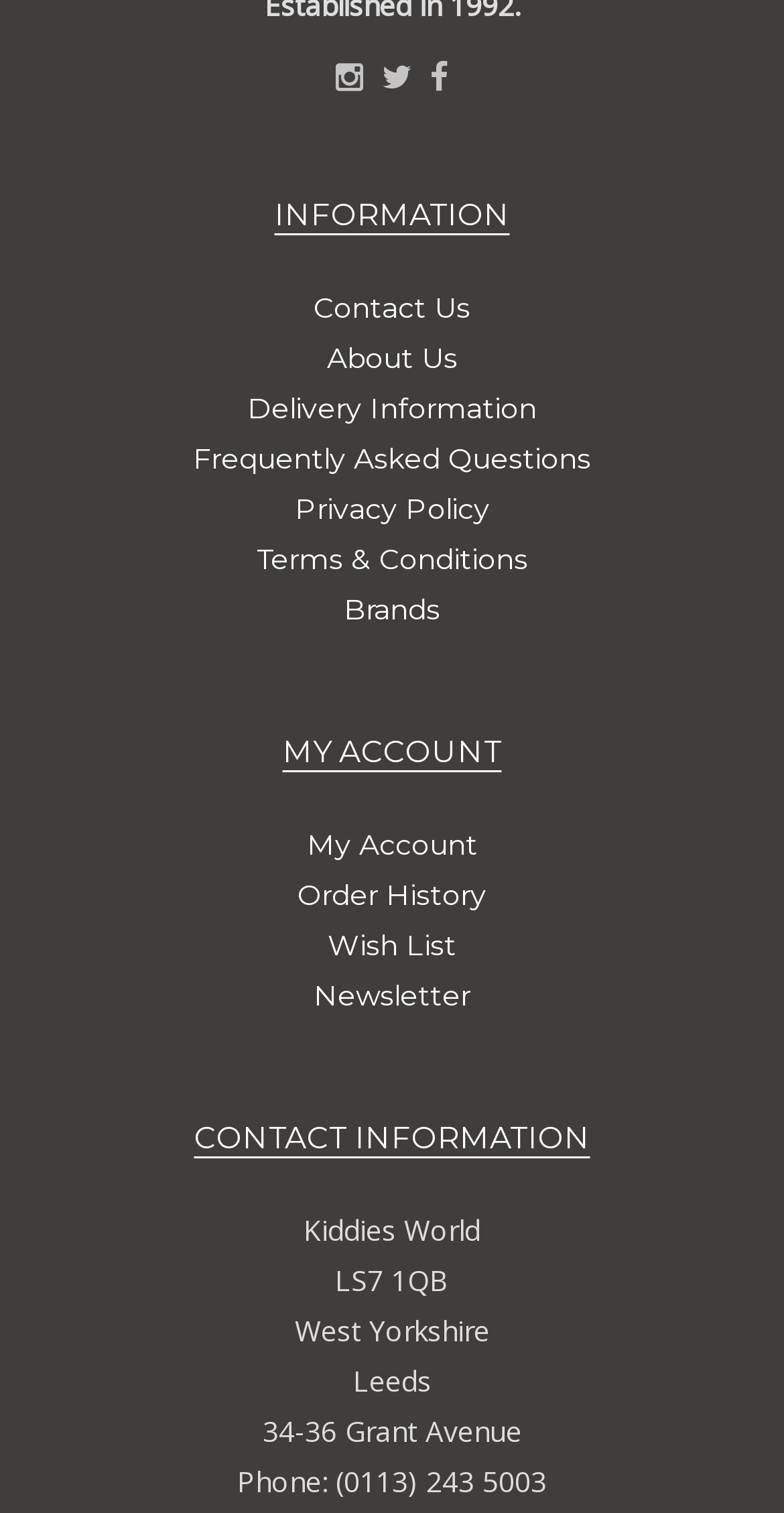Find the bounding box coordinates of the element's region that should be clicked in order to follow the given instruction: "Check Order History". The coordinates should consist of four float numbers between 0 and 1, i.e., [left, top, right, bottom].

[0.379, 0.579, 0.621, 0.603]